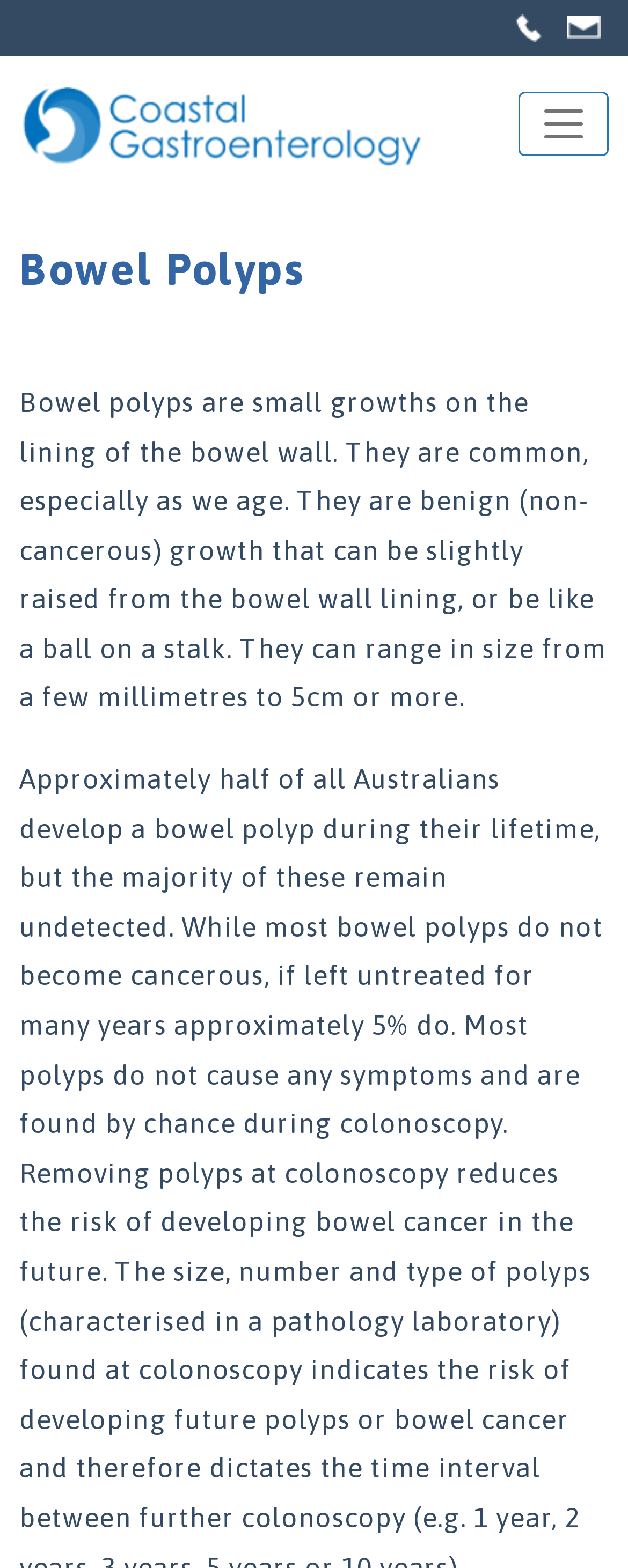Calculate the bounding box coordinates for the UI element based on the following description: "(08) 6389 0631". Ensure the coordinates are four float numbers between 0 and 1, i.e., [left, top, right, bottom].

[0.821, 0.005, 0.877, 0.03]